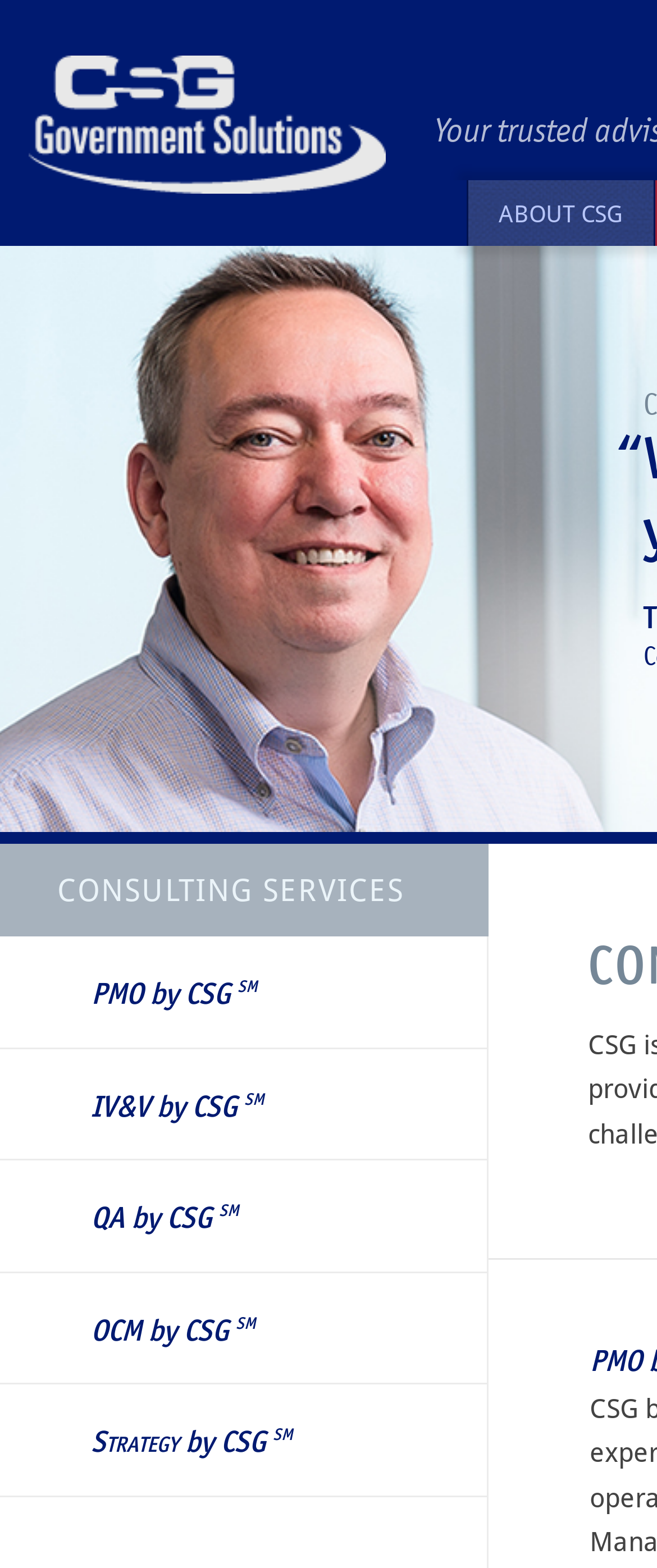Observe the image and answer the following question in detail: Is the company focused on government solutions?

The company name 'CSG Government Solutions' and the title of the webpage 'CSG Government Solutions – Consulting Services' suggest that the company is focused on providing solutions to the government sector.